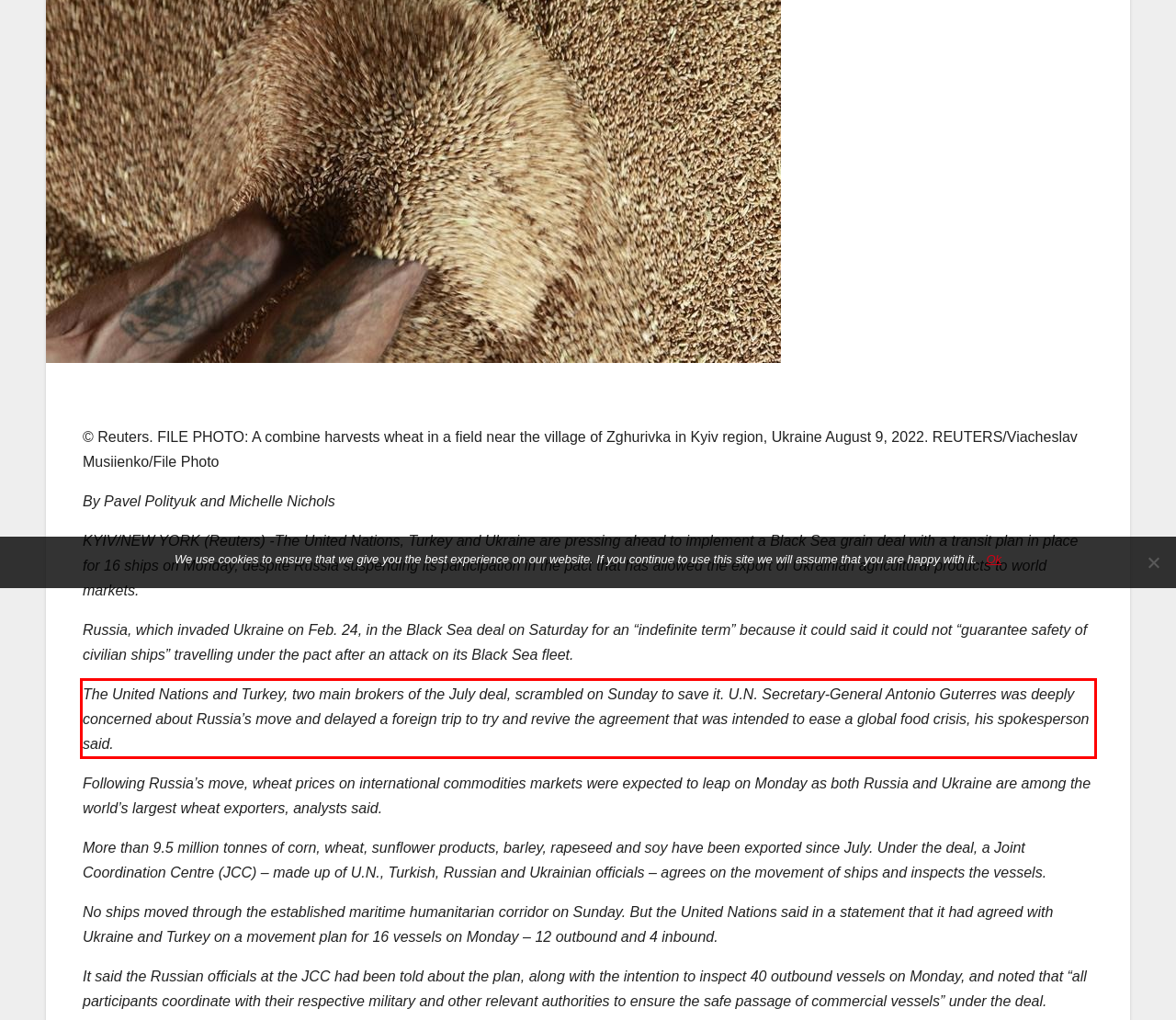Observe the screenshot of the webpage that includes a red rectangle bounding box. Conduct OCR on the content inside this red bounding box and generate the text.

The United Nations and Turkey, two main brokers of the July deal, scrambled on Sunday to save it. U.N. Secretary-General Antonio Guterres was deeply concerned about Russia’s move and delayed a foreign trip to try and revive the agreement that was intended to ease a global food crisis, his spokesperson said.